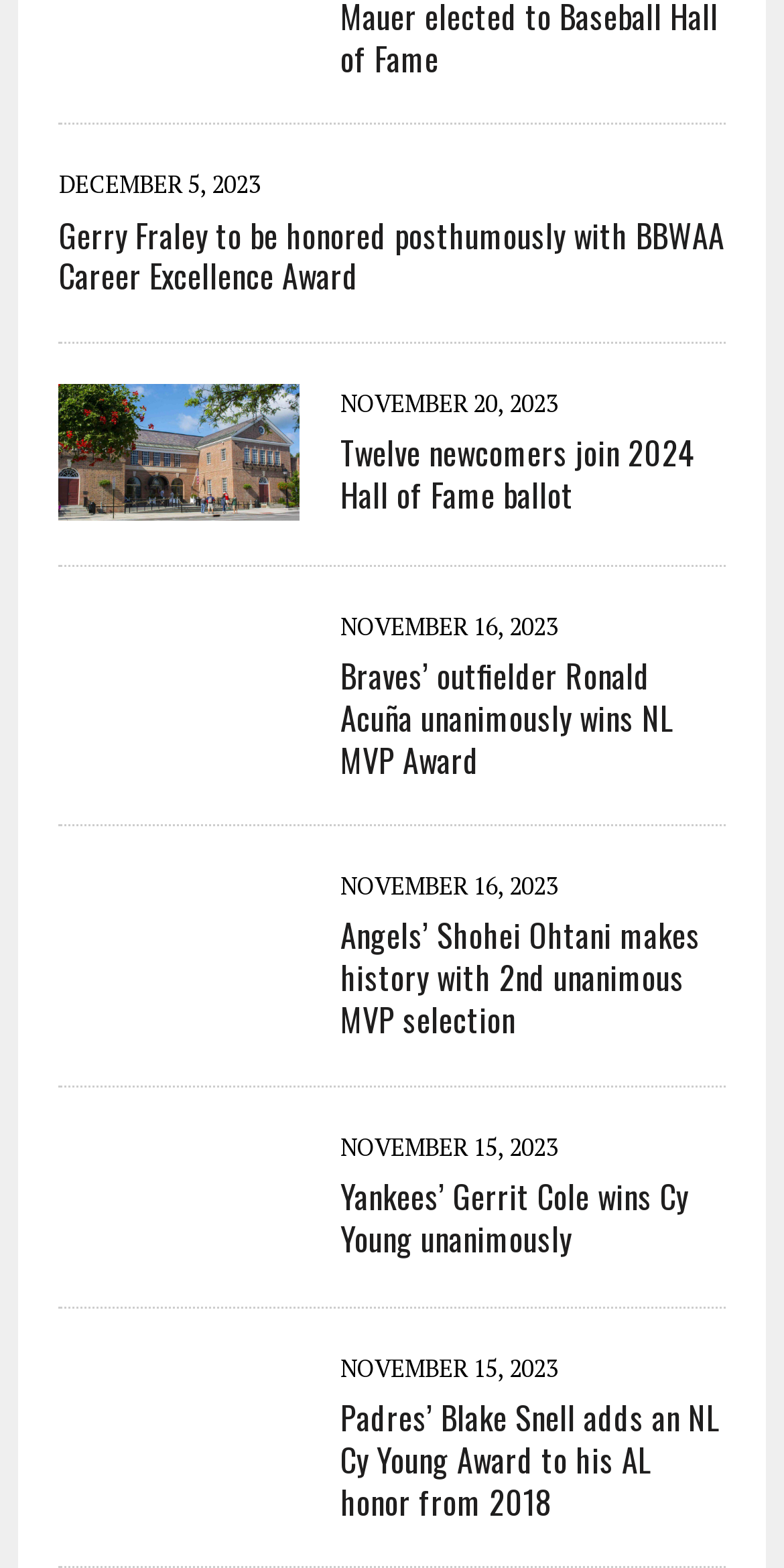What is the title of the third article?
Using the image, give a concise answer in the form of a single word or short phrase.

Braves’ outfielder Ronald Acuña unanimously wins NL MVP Award